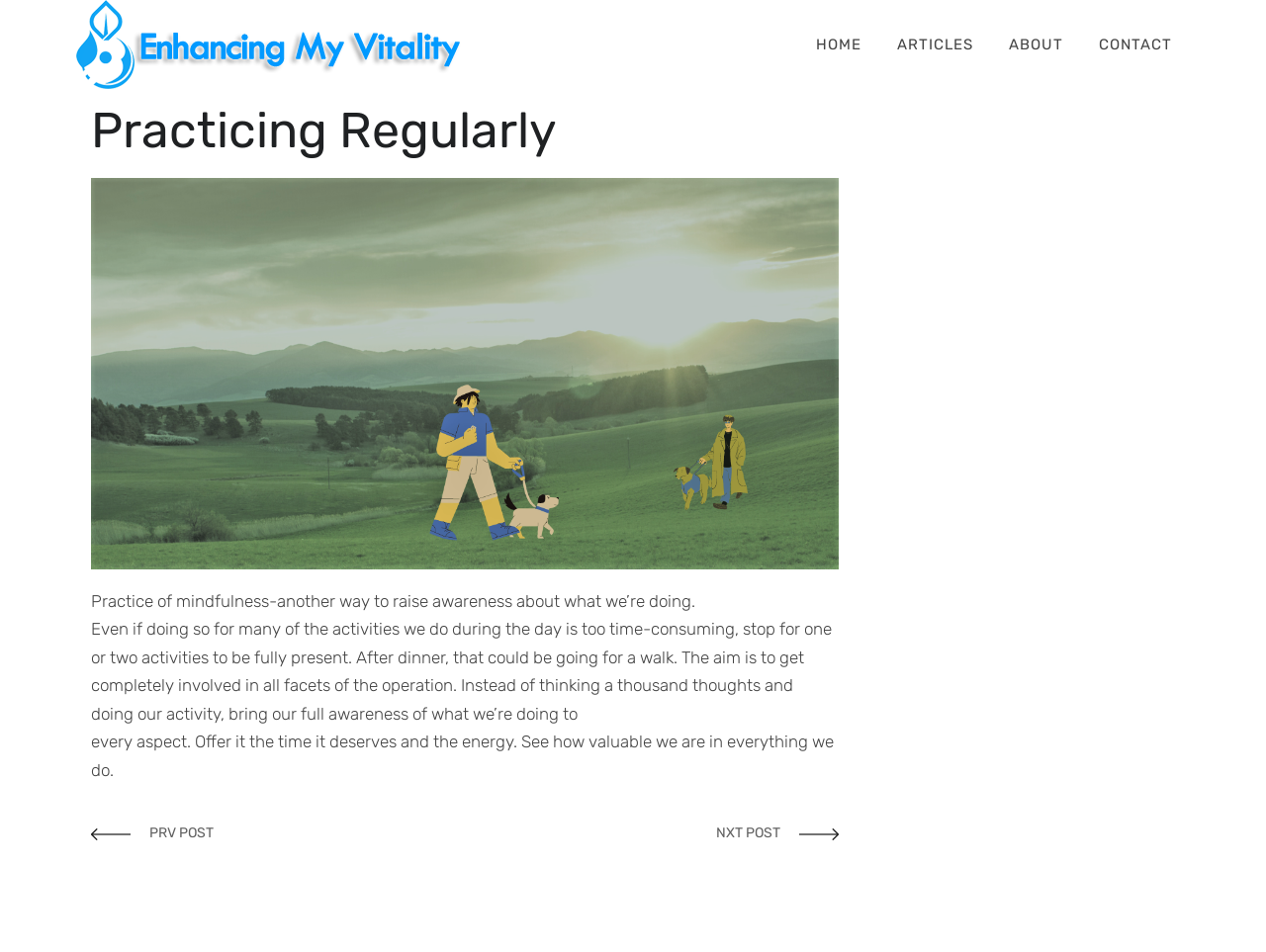Detail the various sections and features present on the webpage.

The webpage is titled "Practicing Regularly – Enhancing My Vitality" and has a navigation menu at the top with four links: "HOME", "ARTICLES", "ABOUT", and "CONTACT", positioned horizontally from left to right.

Below the navigation menu, there is a main article section that occupies most of the page. The article is headed by a title "Practicing Regularly" and is accompanied by a figure, likely an image, on the top right side of the title. 

The article content starts with a paragraph discussing the practice of mindfulness, emphasizing the importance of being fully present in daily activities. The text continues to explain how to achieve this, suggesting to dedicate time and energy to each activity. 

At the bottom of the article, there are two links: "PRV POST" and "NXT POST", positioned side by side, allowing users to navigate to previous and next posts, respectively.